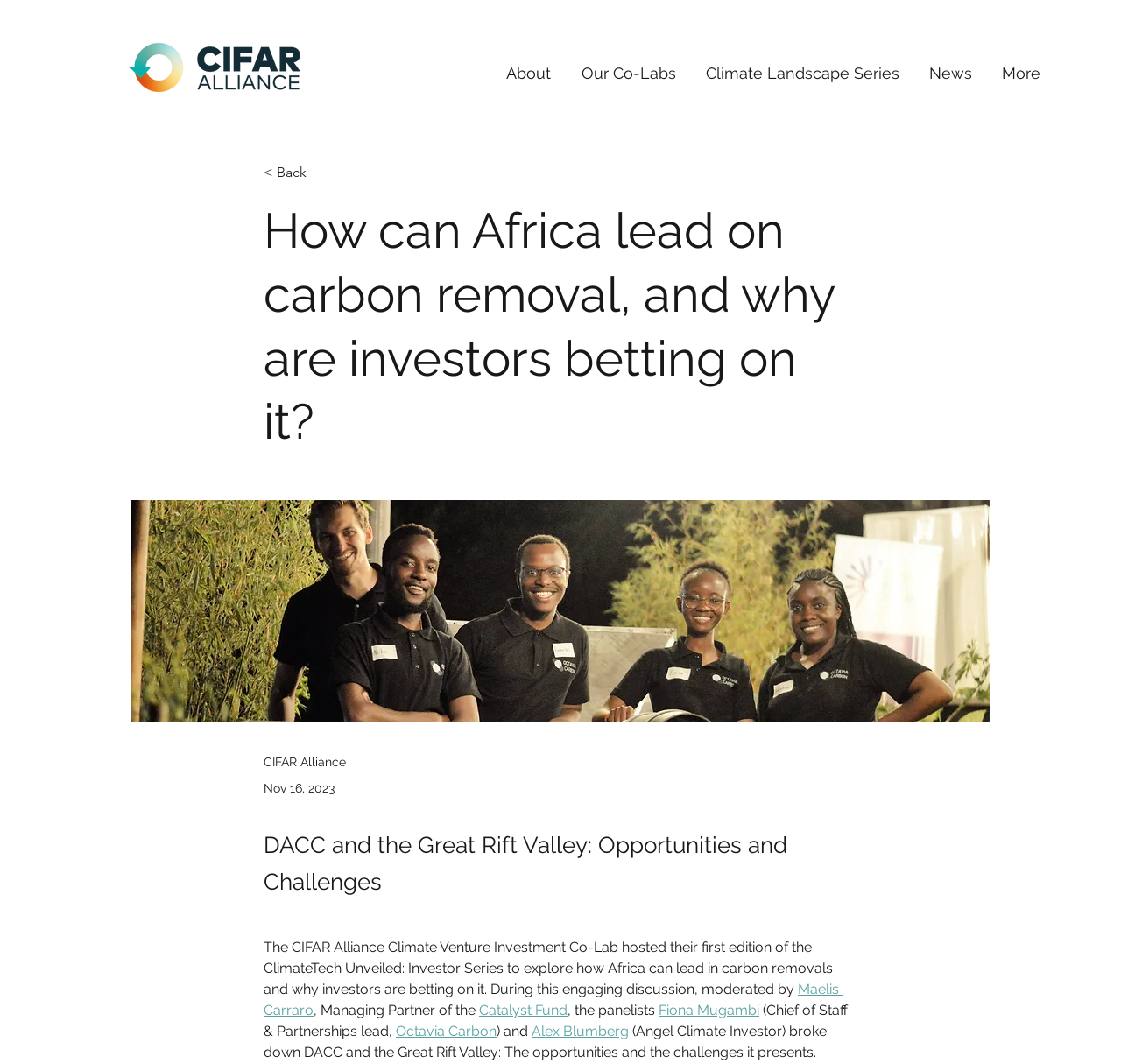Find the bounding box coordinates of the element you need to click on to perform this action: 'Read the 'Benefits of AI in restaurants' article'. The coordinates should be represented by four float values between 0 and 1, in the format [left, top, right, bottom].

None